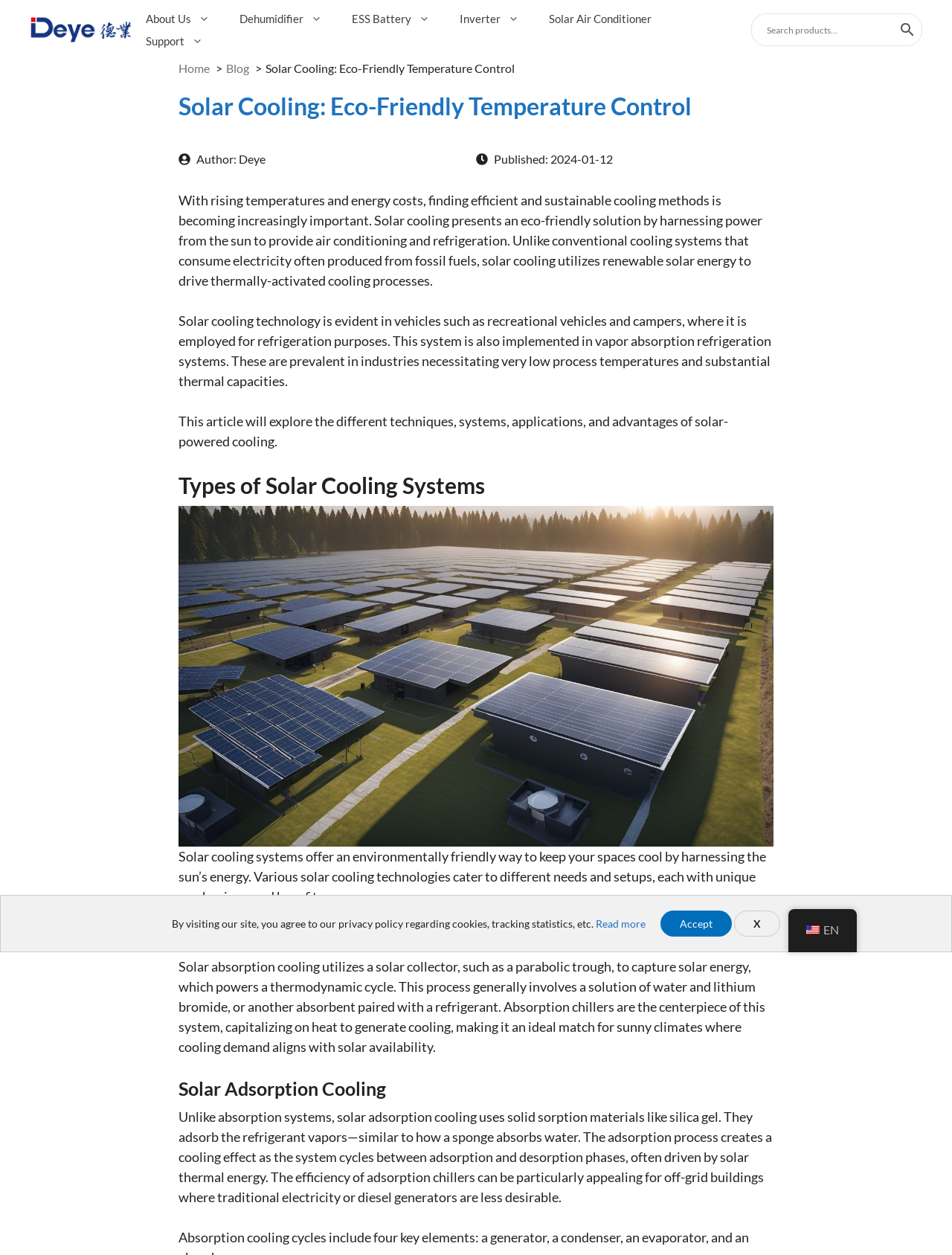Describe the entire webpage, focusing on both content and design.

The webpage is about solar cooling systems, providing eco-friendly temperature control for residential and commercial applications. At the top, there is a banner with the site's logo, "Deye", and a navigation menu with links to "About Us", "Dehumidifier", "ESS Battery", "Inverter", "Solar Air Conditioner", and "Support". On the top right, there is a search bar with a magnifying glass icon.

Below the navigation menu, there is a breadcrumb navigation with links to "Home" and "Blog". The main heading, "Solar Cooling: Eco-Friendly Temperature Control", is followed by a paragraph of text that introduces the importance of finding efficient and sustainable cooling methods. The text explains how solar cooling presents an eco-friendly solution by harnessing power from the sun to provide air conditioning and refrigeration.

The page is divided into sections, with headings such as "Types of Solar Cooling Systems", "Solar Absorption Cooling", and "Solar Adsorption Cooling". Each section contains a figure or image, accompanied by descriptive text that explains the different techniques, systems, and applications of solar-powered cooling. The text also highlights the advantages of solar cooling systems, including their environmentally friendly nature and ability to cater to different needs and setups.

At the bottom of the page, there is a section with a link to "en_US EN" and an image of the US flag, indicating the language and region settings. Above this section, there is a cookie policy notification with links to "Read more" and buttons to "Accept" or "X" out of the notification.